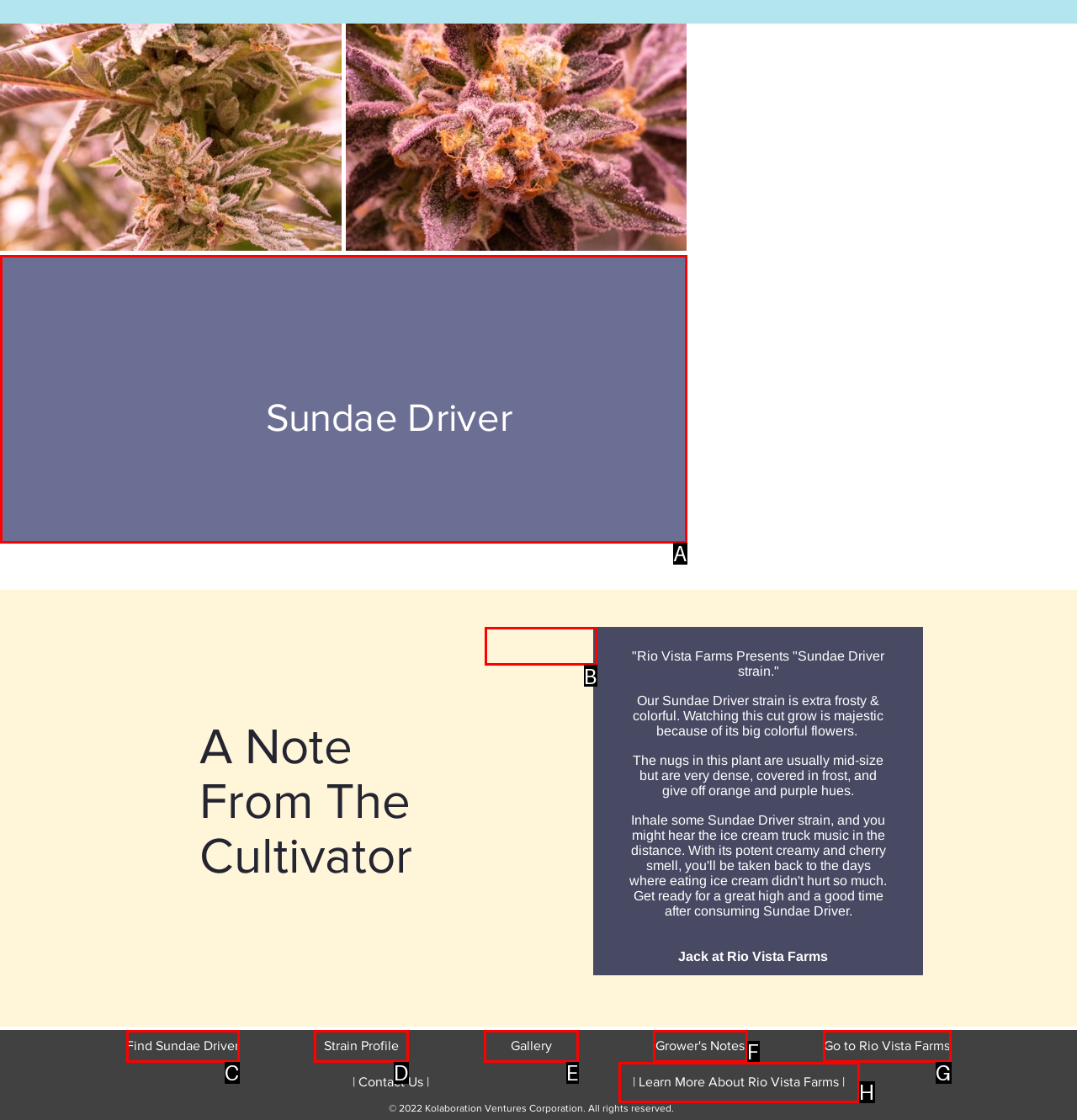Identify which lettered option to click to carry out the task: Load more content. Provide the letter as your answer.

B